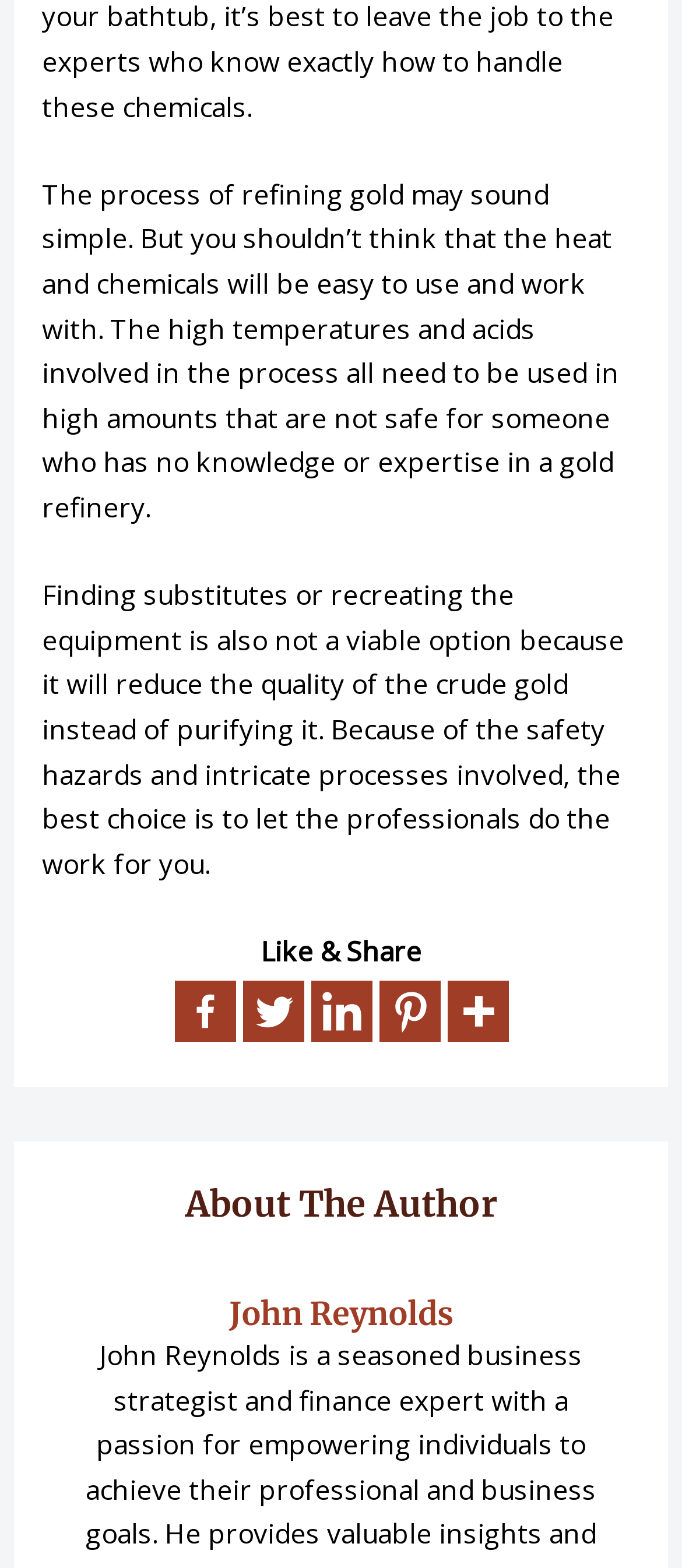What is the purpose of the links at the bottom?
Could you please answer the question thoroughly and with as much detail as possible?

The purpose of the links at the bottom is to share on social media because the links are labeled as 'Facebook', 'Twitter', 'Linkedin', 'Pinterest', and 'More', which are all social media platforms, and the text 'Like & Share' is above these links.